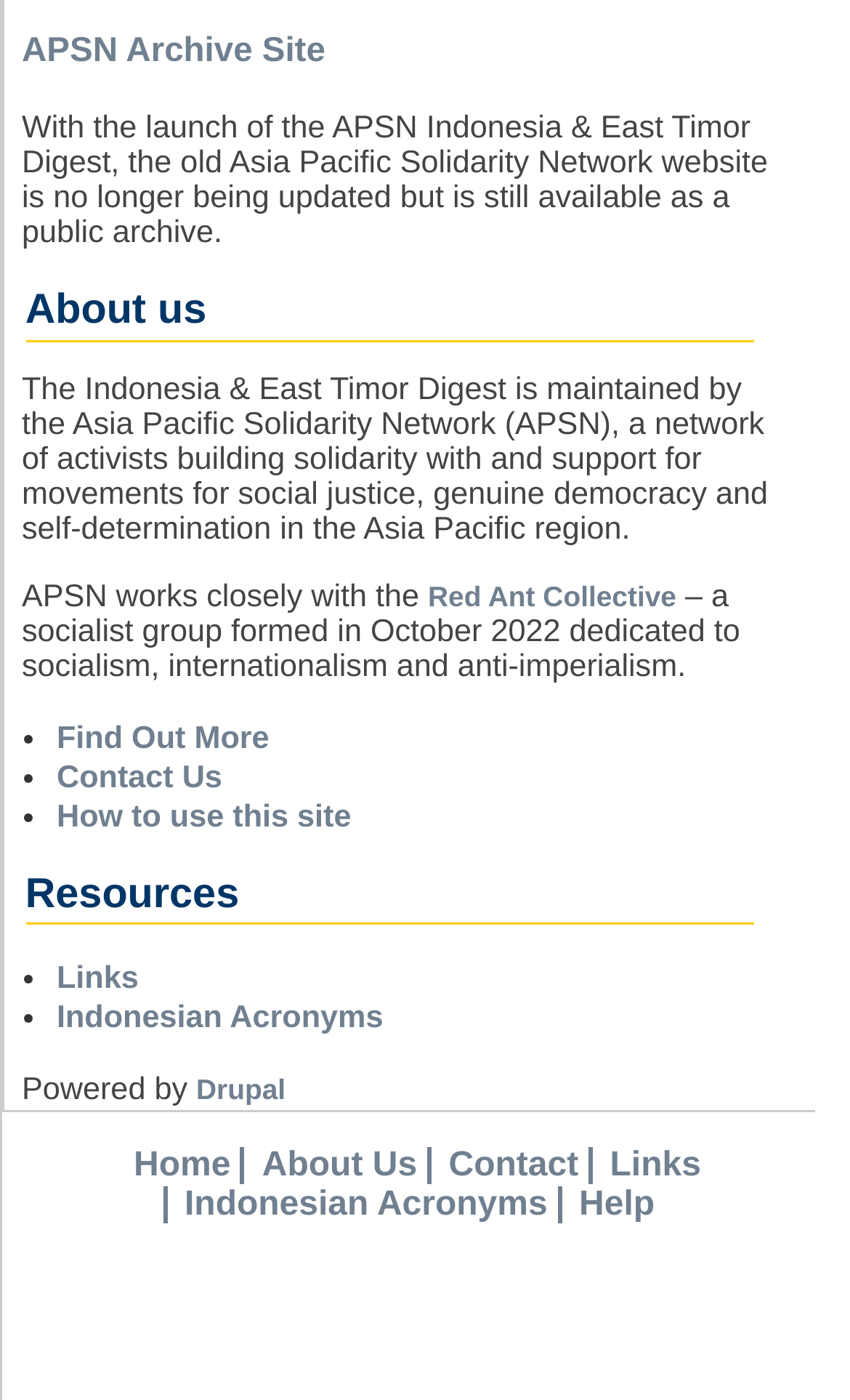Please specify the bounding box coordinates of the region to click in order to perform the following instruction: "go to the Home page".

[0.137, 0.82, 0.271, 0.847]